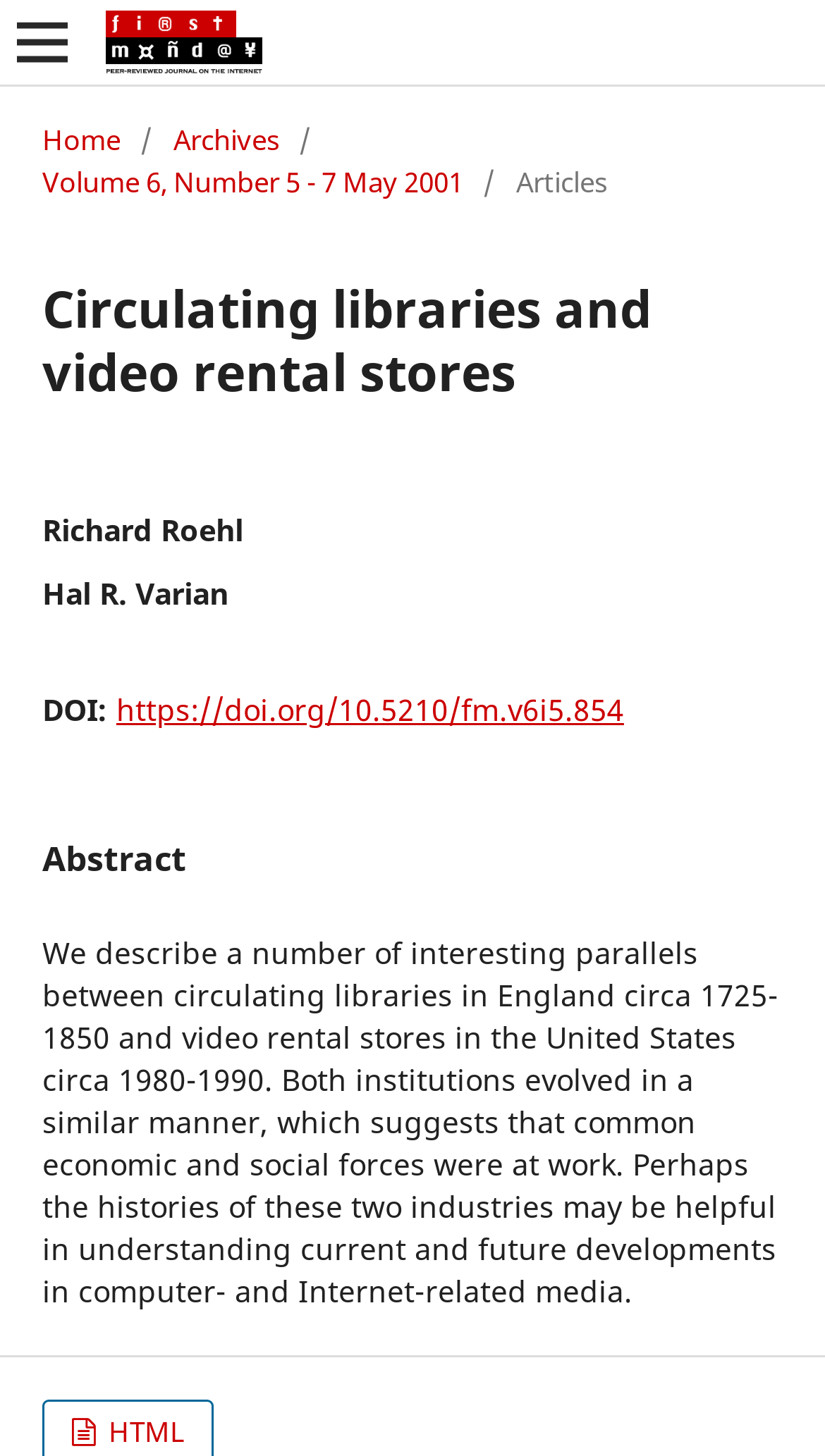What is the title of the article?
Using the information from the image, answer the question thoroughly.

I read the heading of the article, which is 'Circulating libraries and video rental stores', so this is the title of the article.